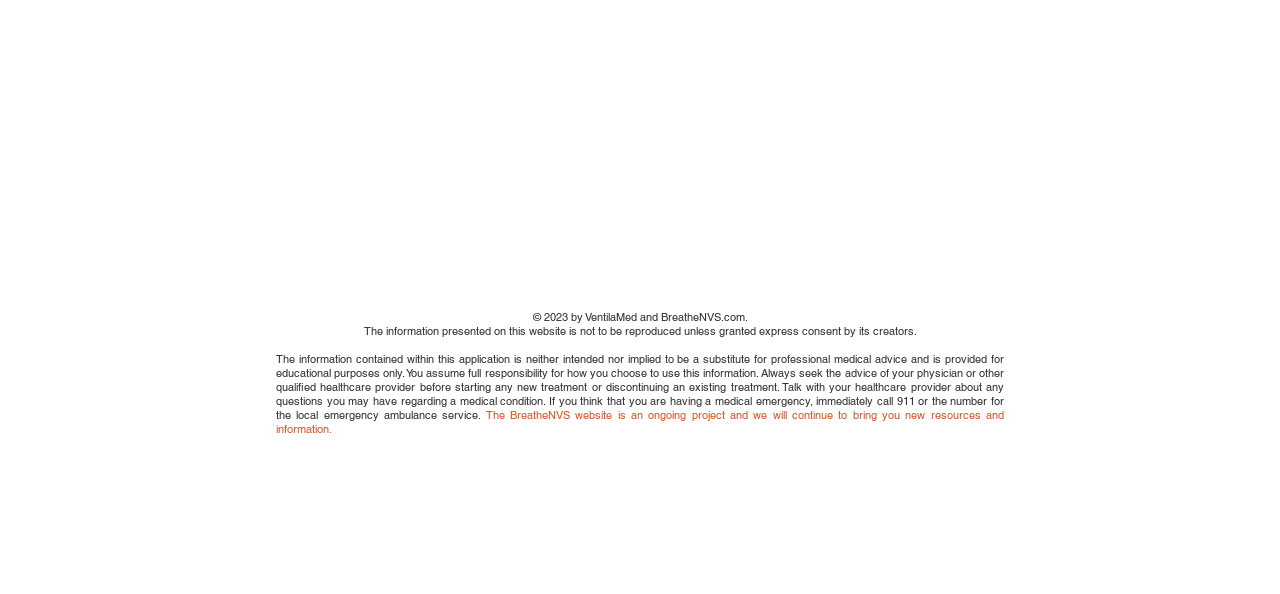For the following element description, predict the bounding box coordinates in the format (top-left x, top-left y, bottom-right x, bottom-right y). All values should be floating point numbers between 0 and 1. Description: DONATE

None